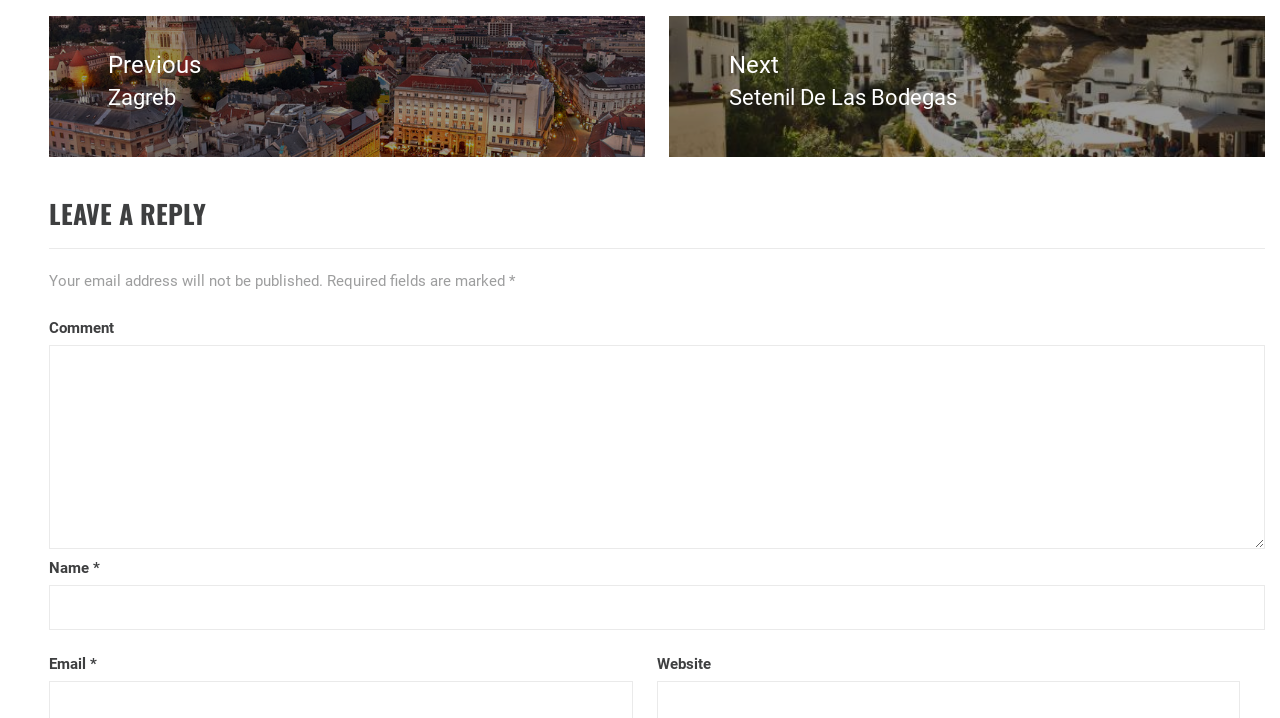Determine the bounding box coordinates for the HTML element described here: "parent_node: Website name="url"".

[0.621, 0.708, 0.977, 0.77]